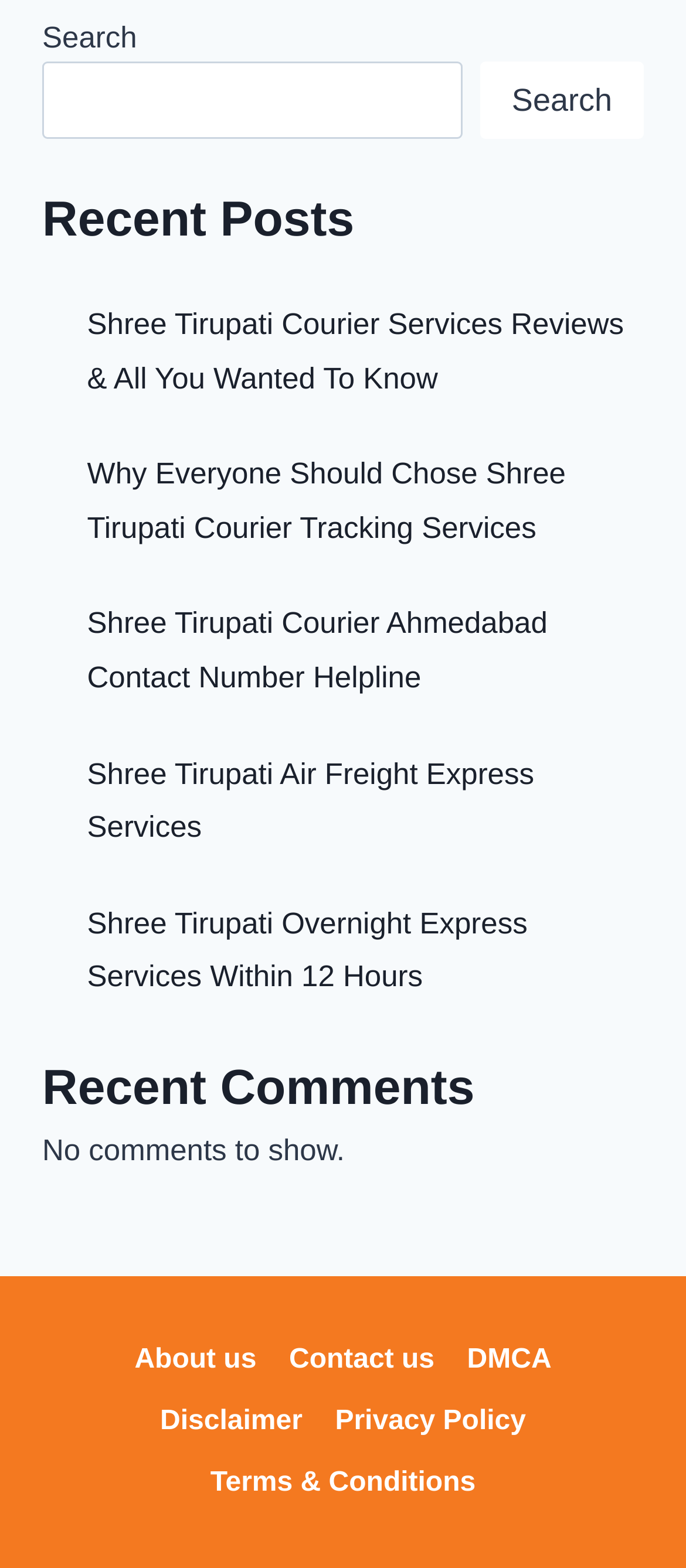Highlight the bounding box coordinates of the element you need to click to perform the following instruction: "Click Shree Tirupati Overnight Express Services."

[0.127, 0.578, 0.769, 0.634]